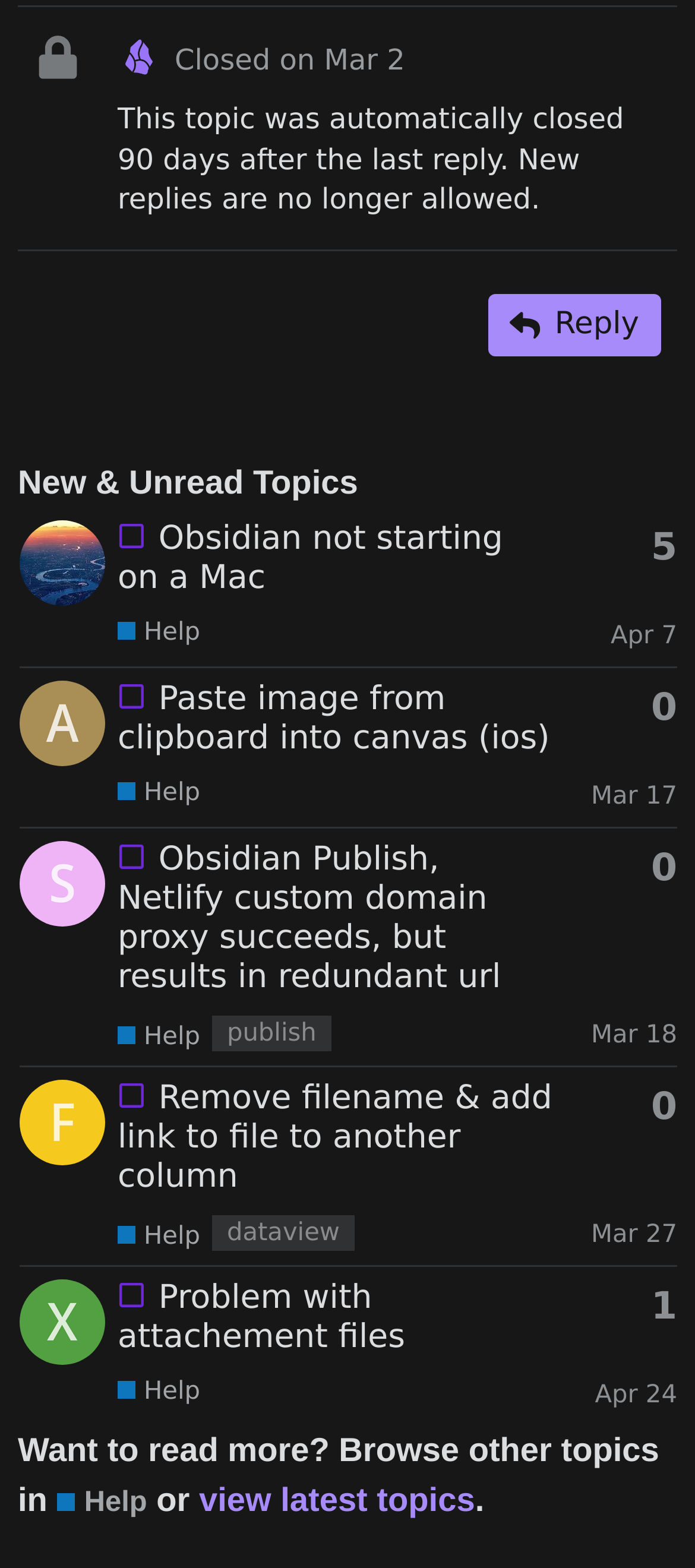Please specify the bounding box coordinates of the region to click in order to perform the following instruction: "Click the 'Reply' button".

[0.703, 0.187, 0.951, 0.228]